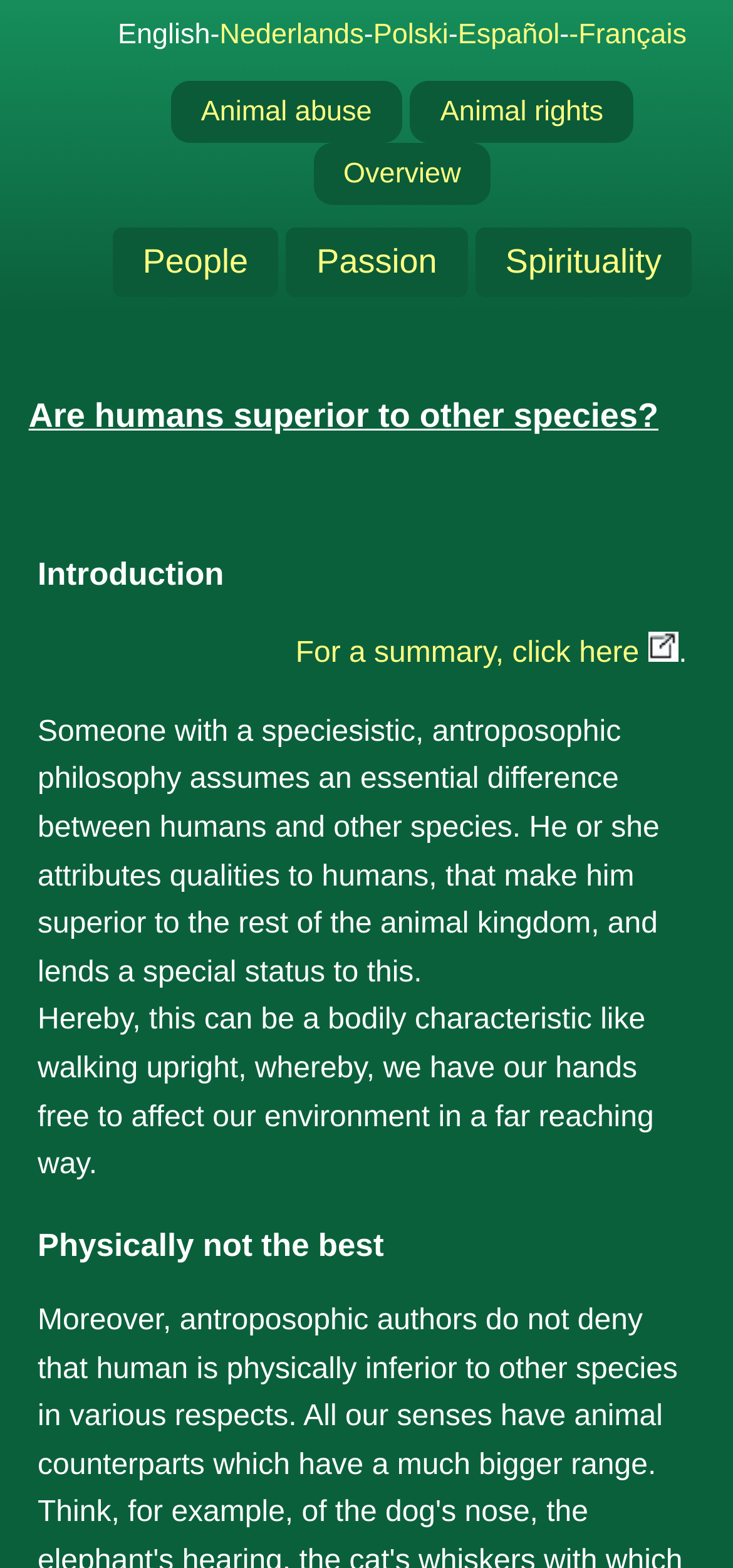Write a detailed summary of the webpage.

The webpage appears to be a philosophical discussion on the topic of human superiority over other species. At the top, there is a header with a title "Are humans superior to other species?" in a large font. Below the title, there is a section with multiple buttons and links, organized into three rows. The first row has links to different languages, including Nederlands, Polski, Español, and Français. The second row has buttons labeled "Animal abuse", "Animal rights", and "Overview", which are likely related to the topic of animal welfare. The third row has buttons labeled "People", "Passion", and "Spirituality", which may be related to human aspects.

Below this section, there is a main content area with a heading "Are humans superior to other species?" followed by an introduction and several paragraphs of text. The text discusses the concept of speciesism and how it relates to human superiority over other species. There are also subheadings, including "Introduction", "Physically not the best", and others, which break up the content into smaller sections. Additionally, there is a link to a summary at the top of the content area.

Throughout the webpage, there are no images, but there are many links and buttons that provide additional information and resources related to the topic. The overall layout is organized and easy to follow, with clear headings and concise text.